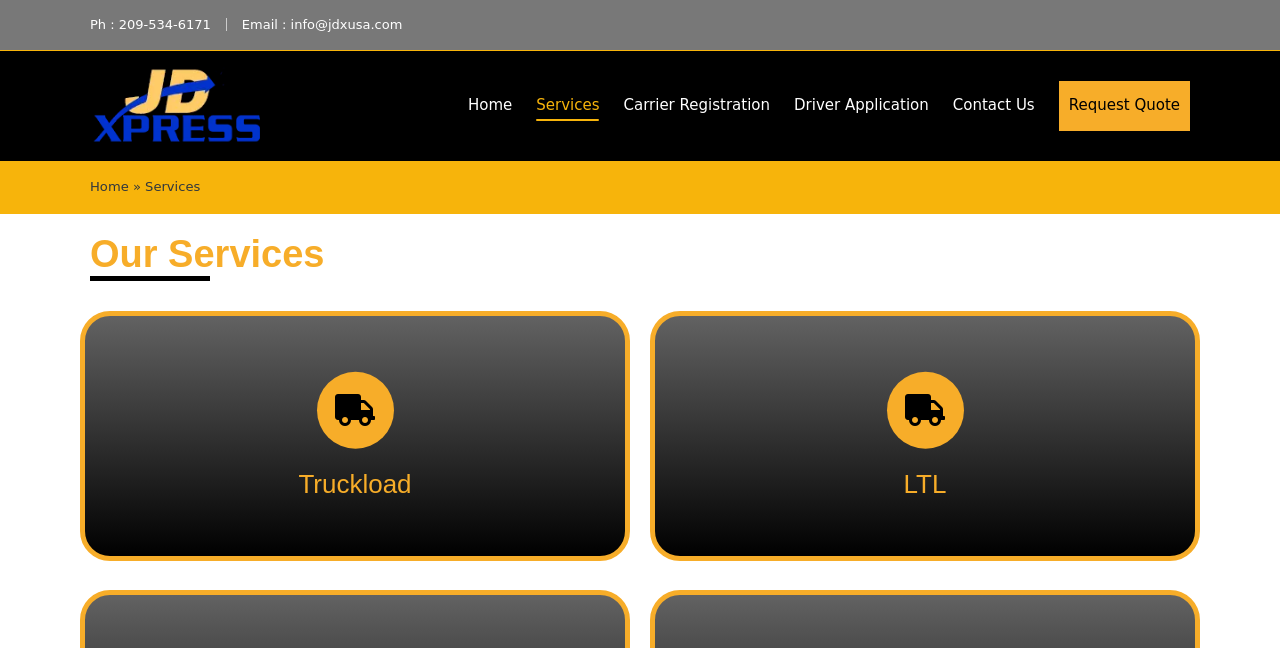With reference to the screenshot, provide a detailed response to the question below:
What is the phone number of JD Express?

I found the phone number by looking at the top section of the webpage, where the contact information is usually displayed. The static text element 'Ph : 209-534-6171' provides the phone number.